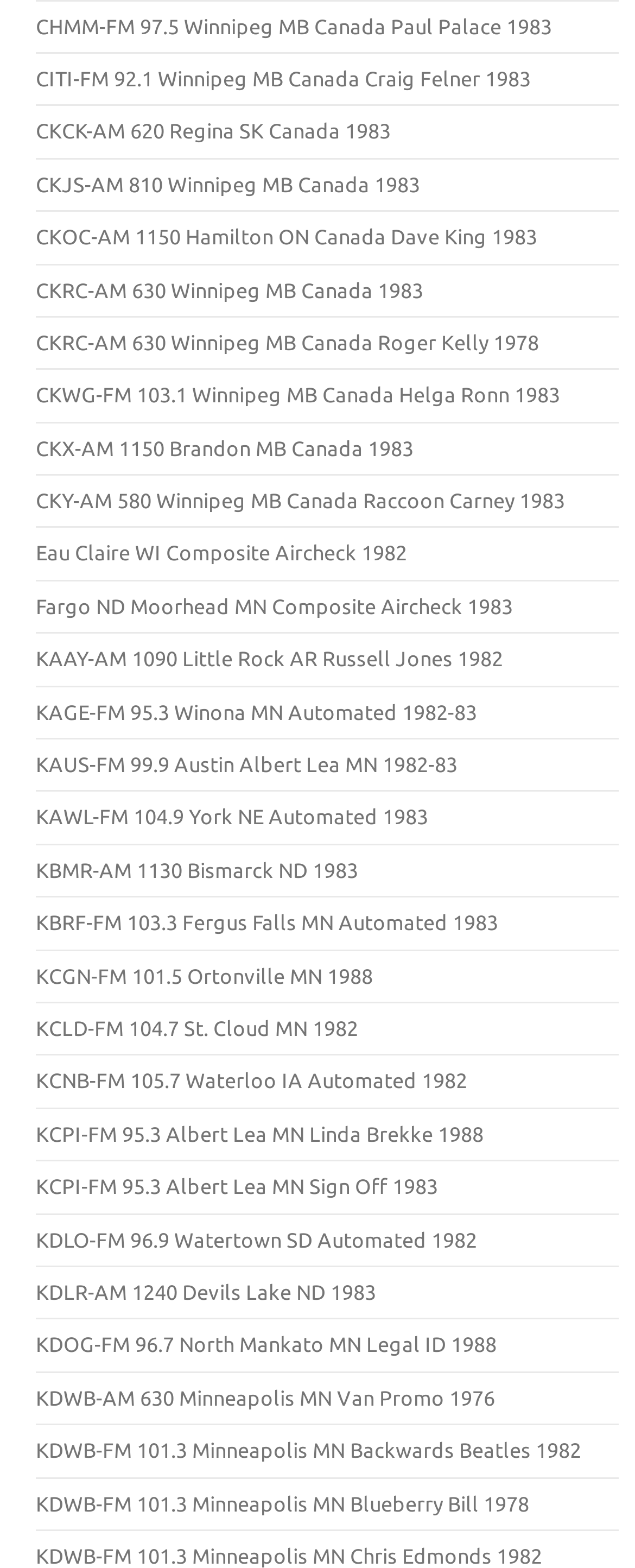From the webpage screenshot, identify the region described by KBMR-AM 1130 Bismarck ND 1983. Provide the bounding box coordinates as (top-left x, top-left y, bottom-right x, bottom-right y), with each value being a floating point number between 0 and 1.

[0.056, 0.547, 0.564, 0.562]